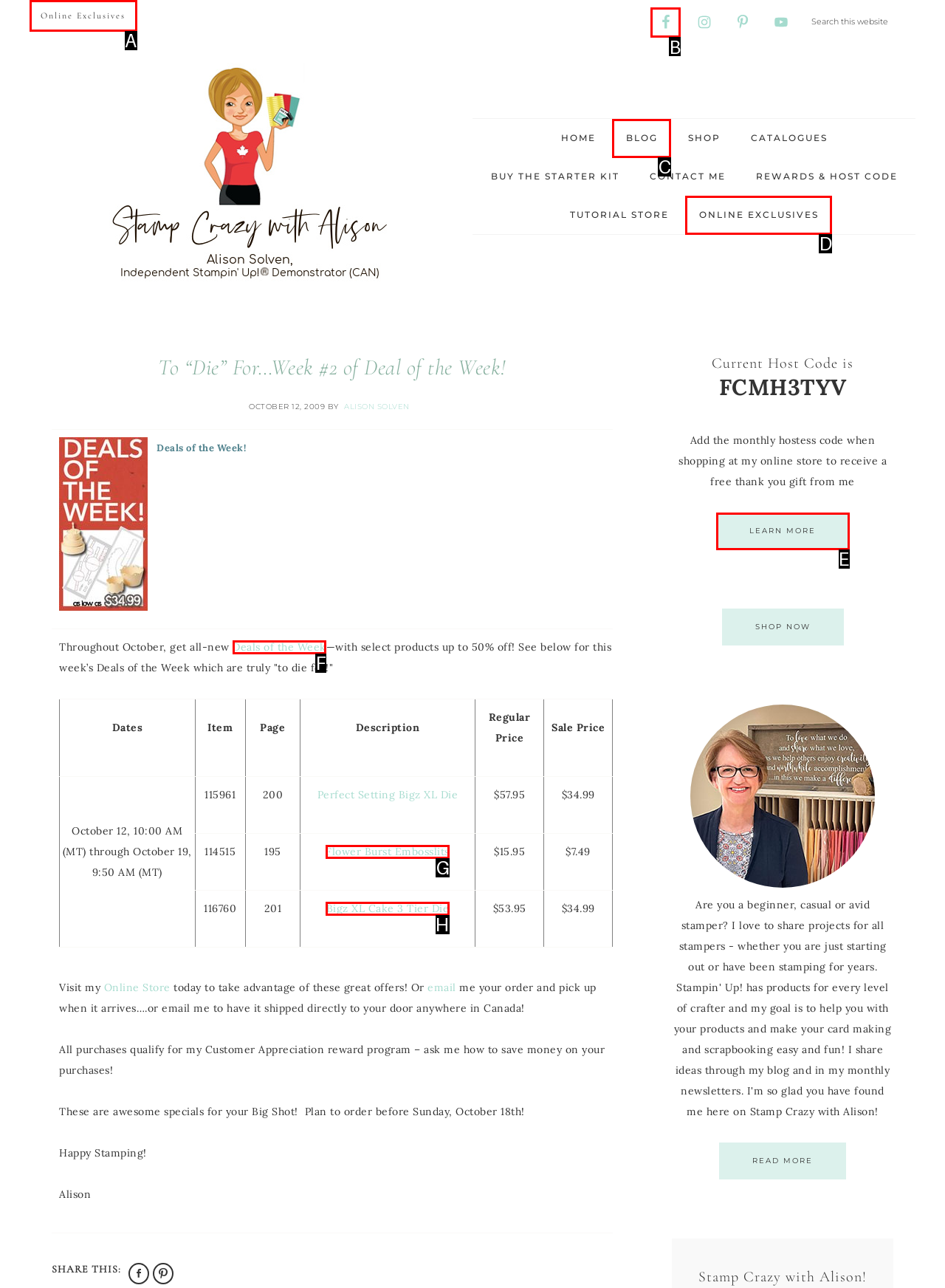Please indicate which HTML element should be clicked to fulfill the following task: Login or register. Provide the letter of the selected option.

None